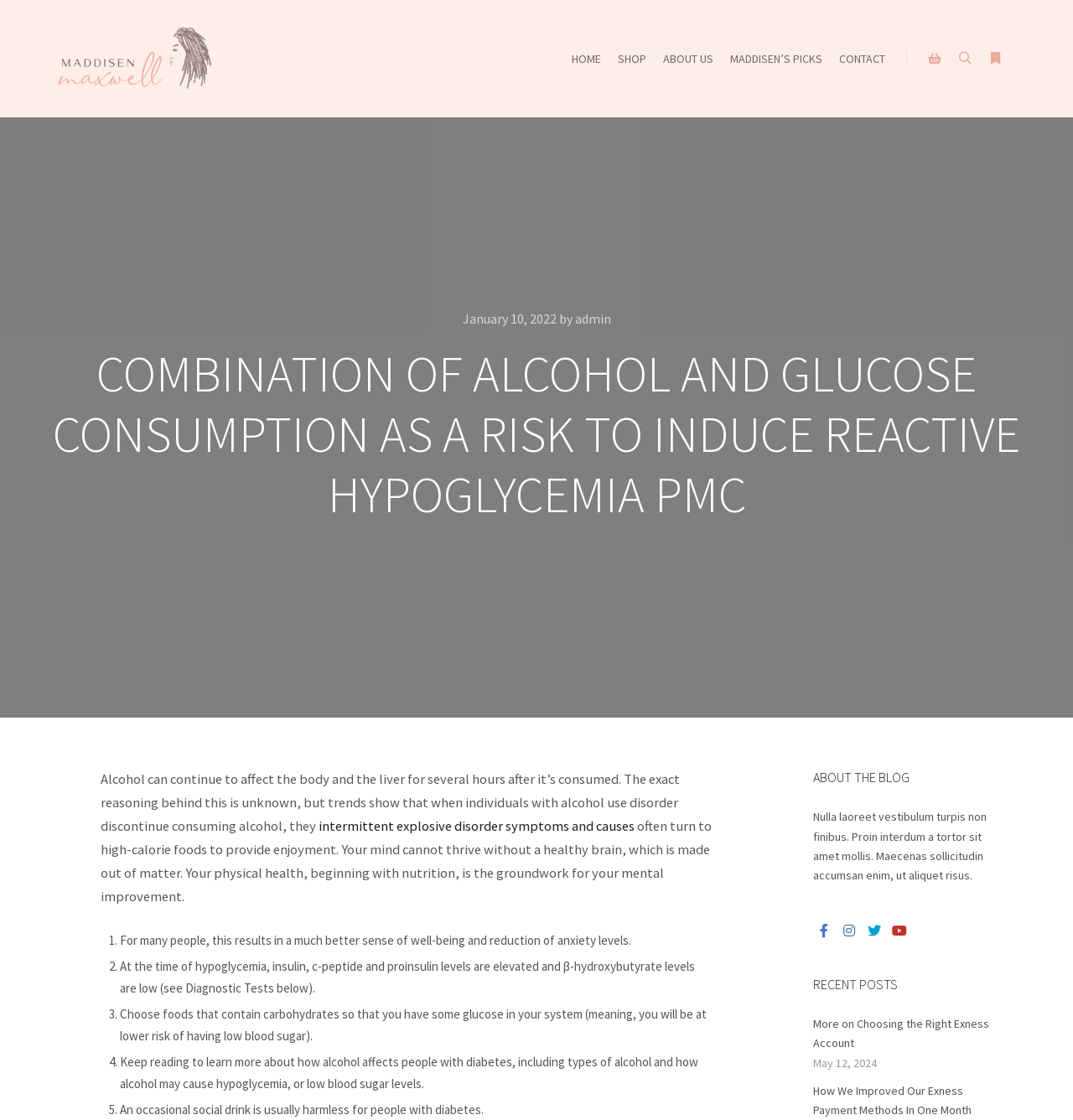Determine the bounding box coordinates of the region to click in order to accomplish the following instruction: "Click the 'Search' button". Provide the coordinates as four float numbers between 0 and 1, specifically [left, top, right, bottom].

[0.885, 0.043, 0.913, 0.062]